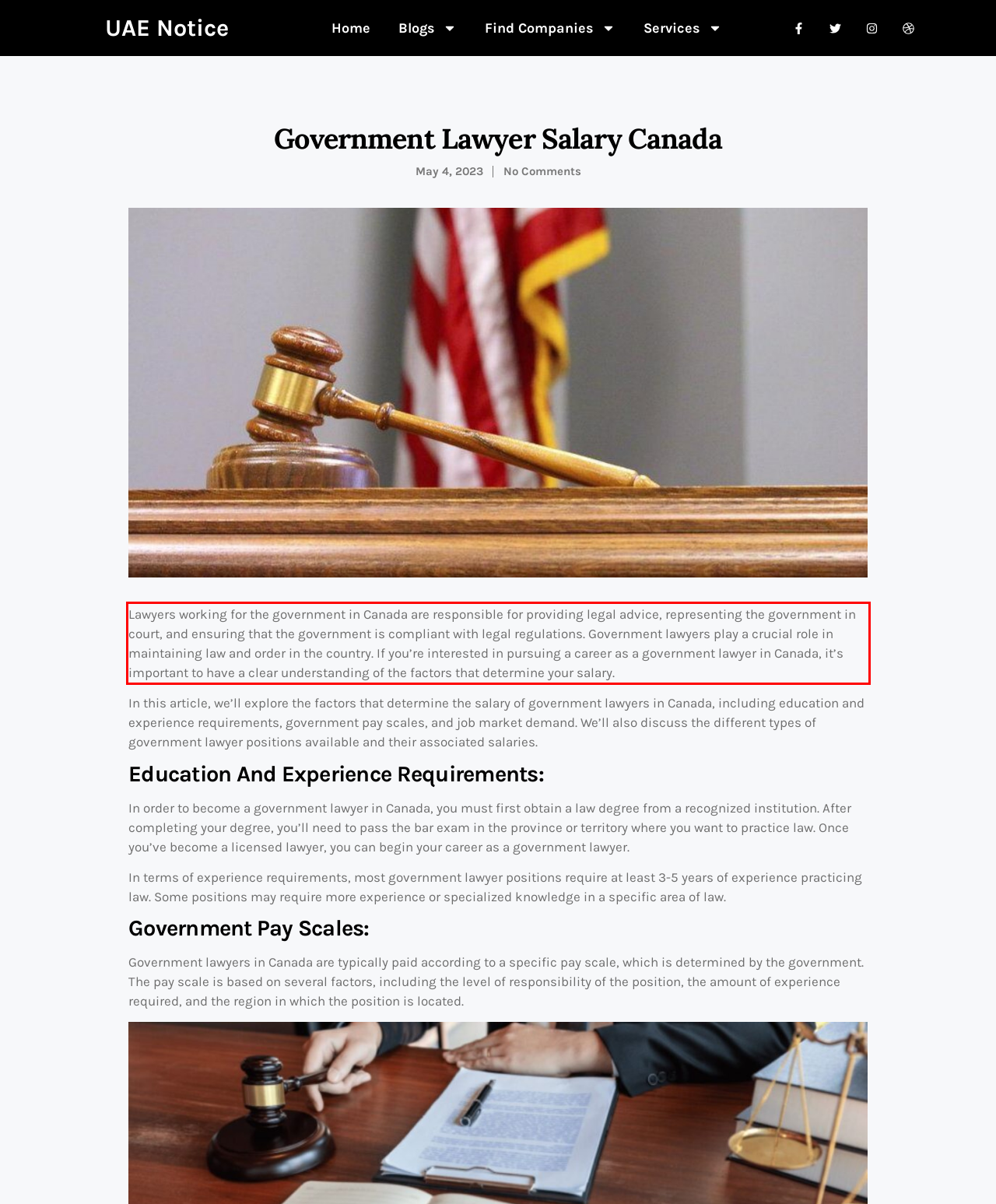Examine the screenshot of the webpage, locate the red bounding box, and perform OCR to extract the text contained within it.

Lawyers working for the government in Canada are responsible for providing legal advice, representing the government in court, and ensuring that the government is compliant with legal regulations. Government lawyers play a crucial role in maintaining law and order in the country. If you’re interested in pursuing a career as a government lawyer in Canada, it’s important to have a clear understanding of the factors that determine your salary.